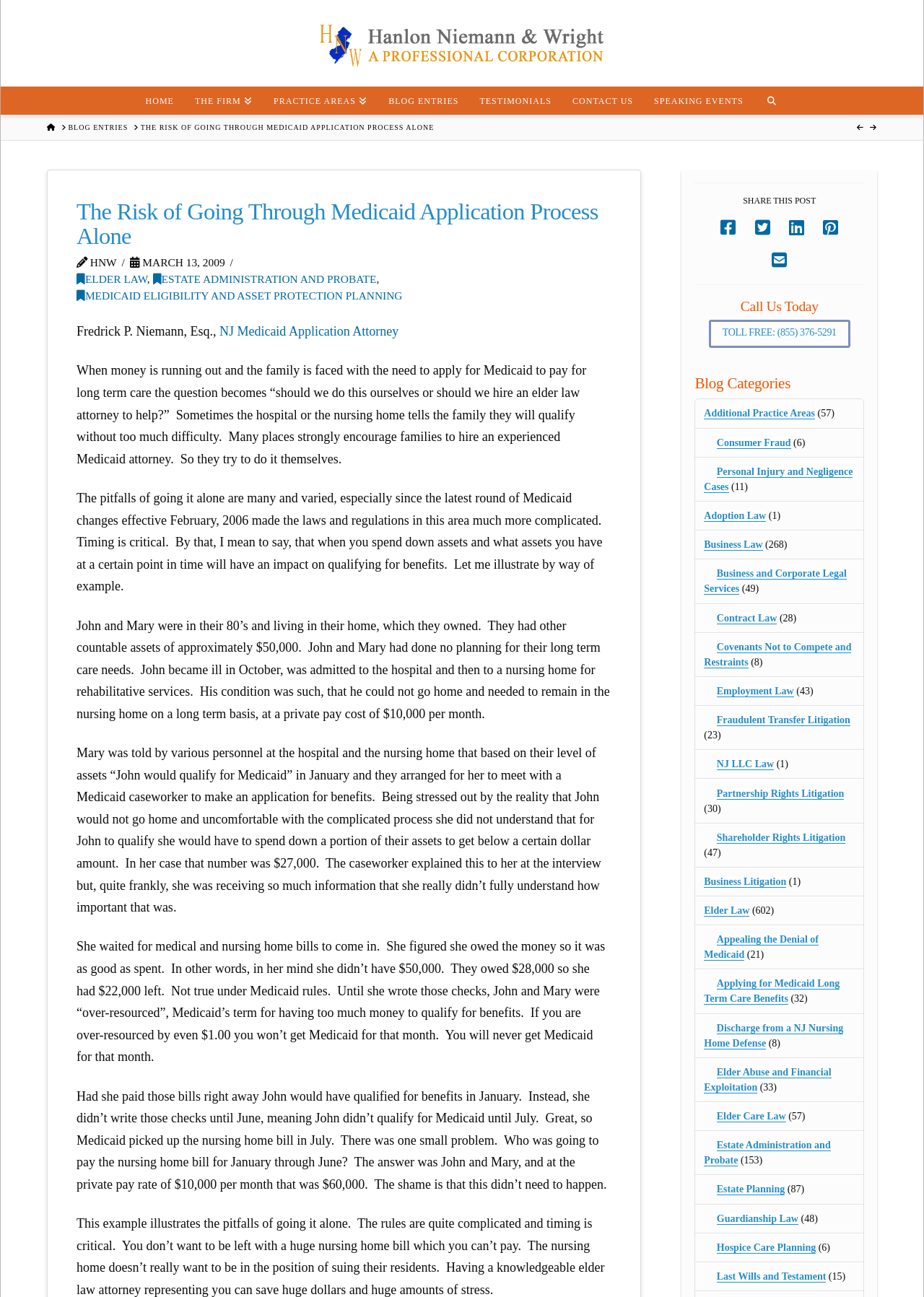What is the consequence of not understanding Medicaid rules?
Answer the question in a detailed and comprehensive manner.

I found the answer by reading the example given in the blog post. The example illustrates how Mary's lack of understanding of Medicaid rules led to a delay in John qualifying for benefits. This delay resulted in John and Mary having to pay $60,000 out of pocket.